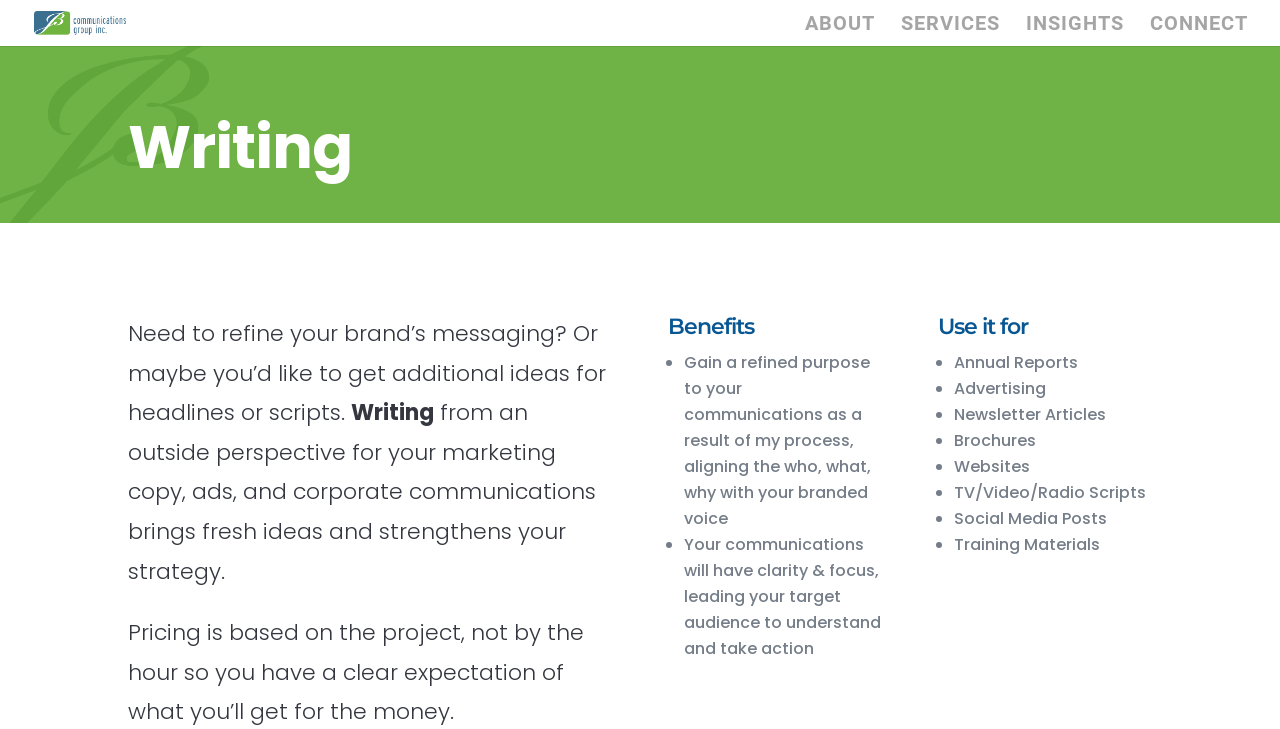Identify the bounding box coordinates for the UI element described as: "URL Editor".

None